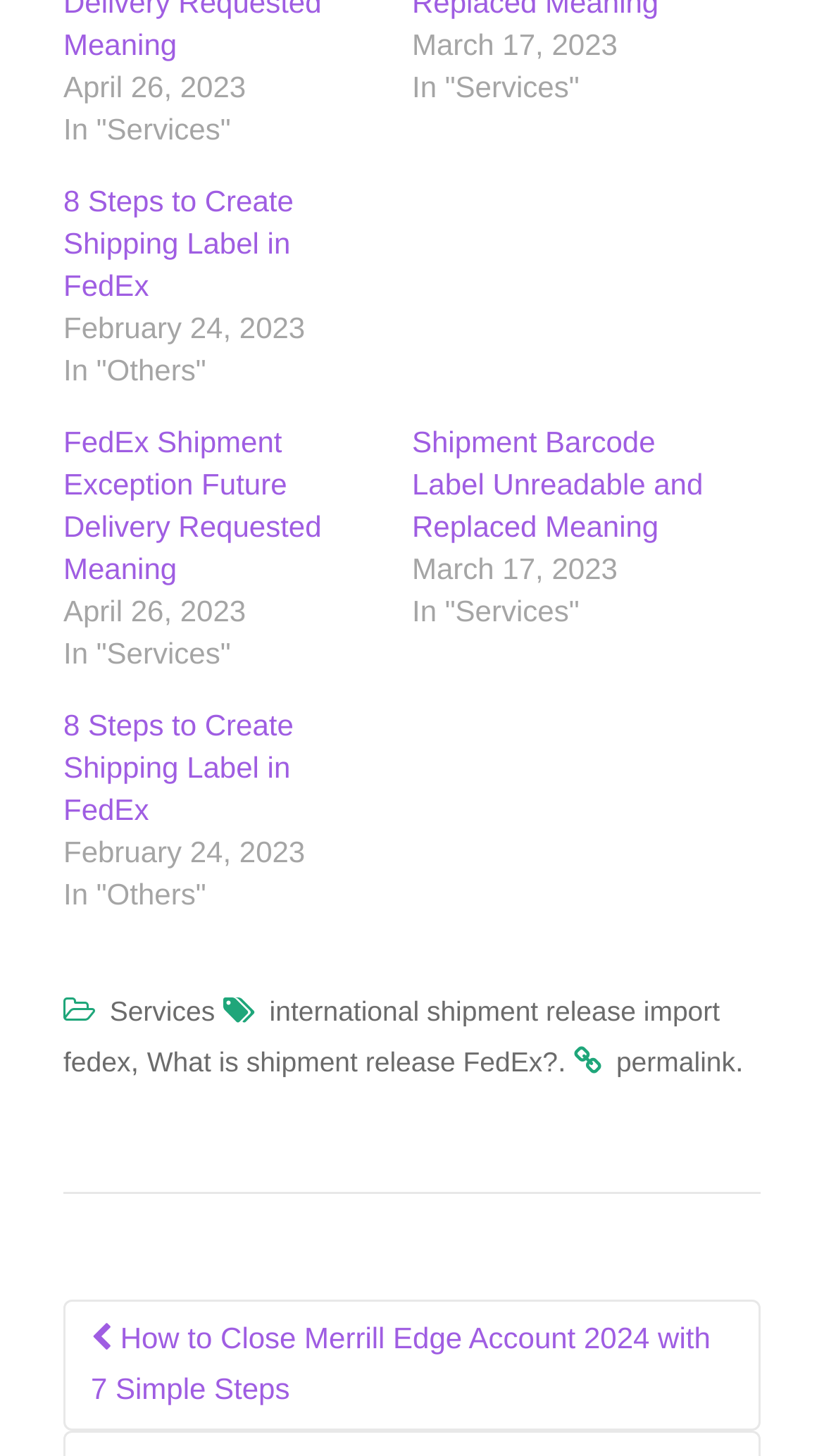Respond with a single word or short phrase to the following question: 
How many links are in the footer section?

4